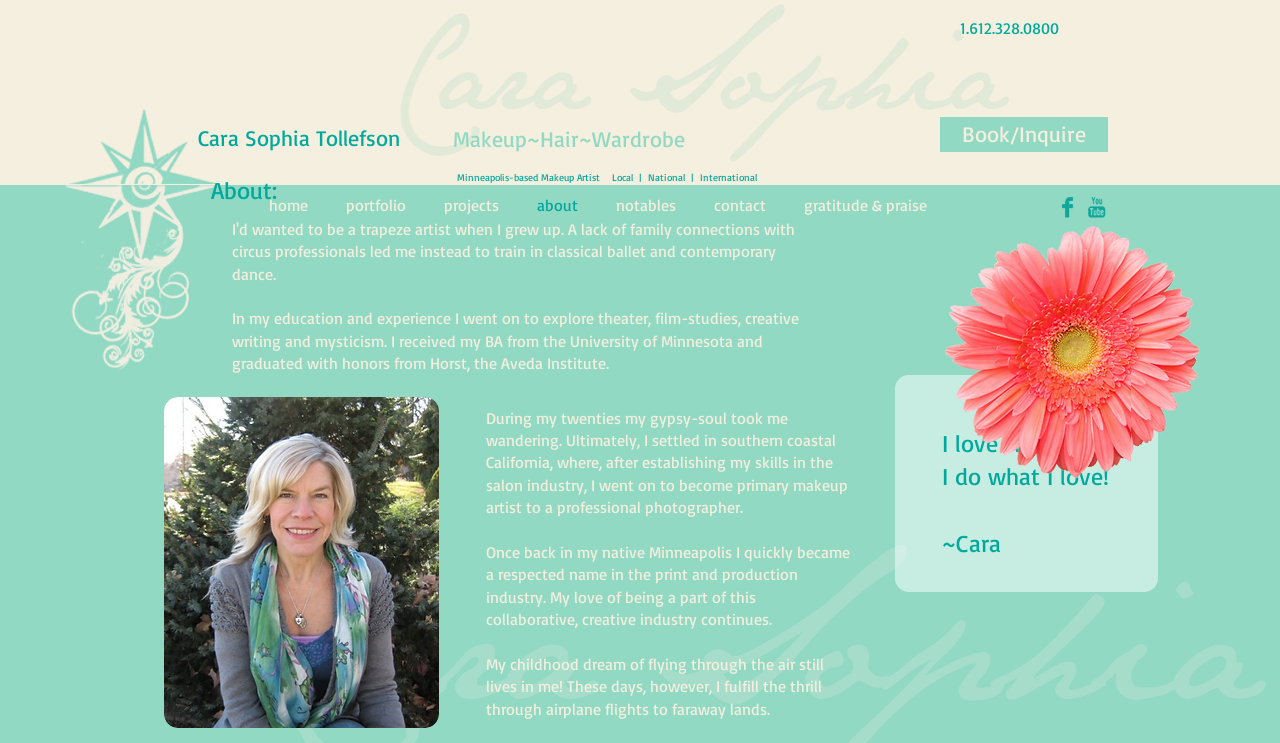Determine the bounding box coordinates for the UI element with the following description: "notables". The coordinates should be four float numbers between 0 and 1, represented as [left, top, right, bottom].

[0.466, 0.261, 0.543, 0.292]